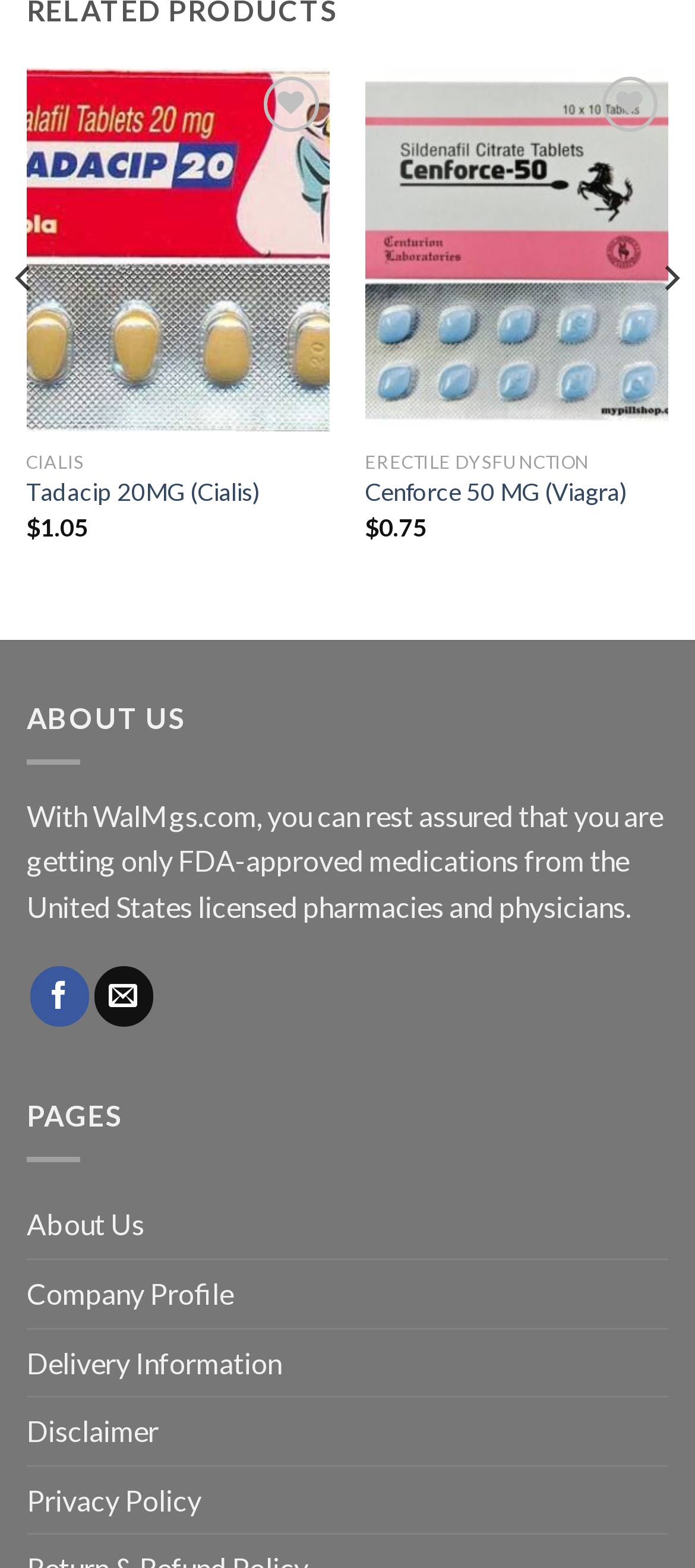Please locate the bounding box coordinates for the element that should be clicked to achieve the following instruction: "Go to Previous page". Ensure the coordinates are given as four float numbers between 0 and 1, i.e., [left, top, right, bottom].

[0.01, 0.041, 0.062, 0.406]